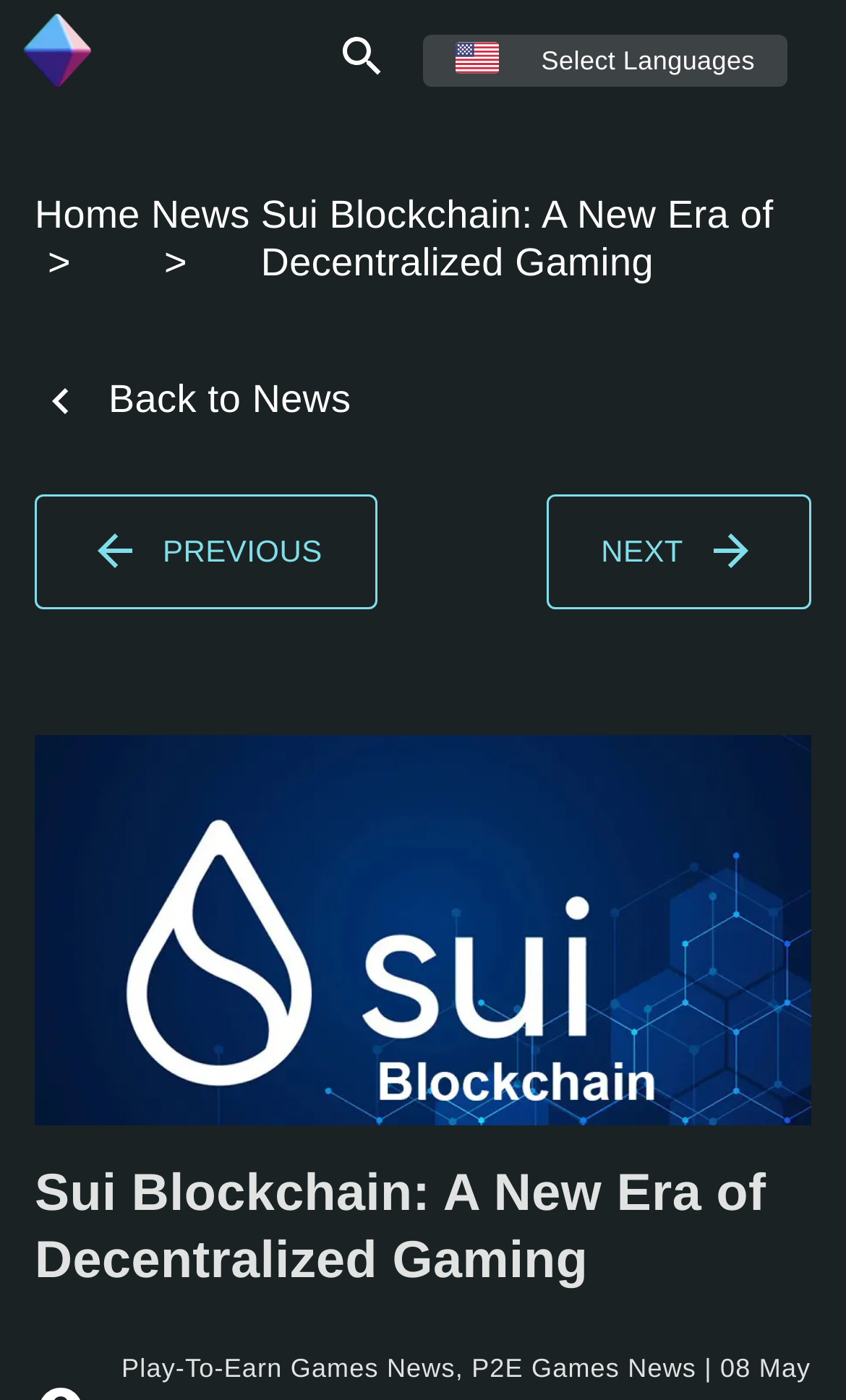Identify the bounding box for the UI element specified in this description: "Homepage". The coordinates must be four float numbers between 0 and 1, formatted as [left, top, right, bottom].

[0.018, 0.038, 0.113, 0.069]